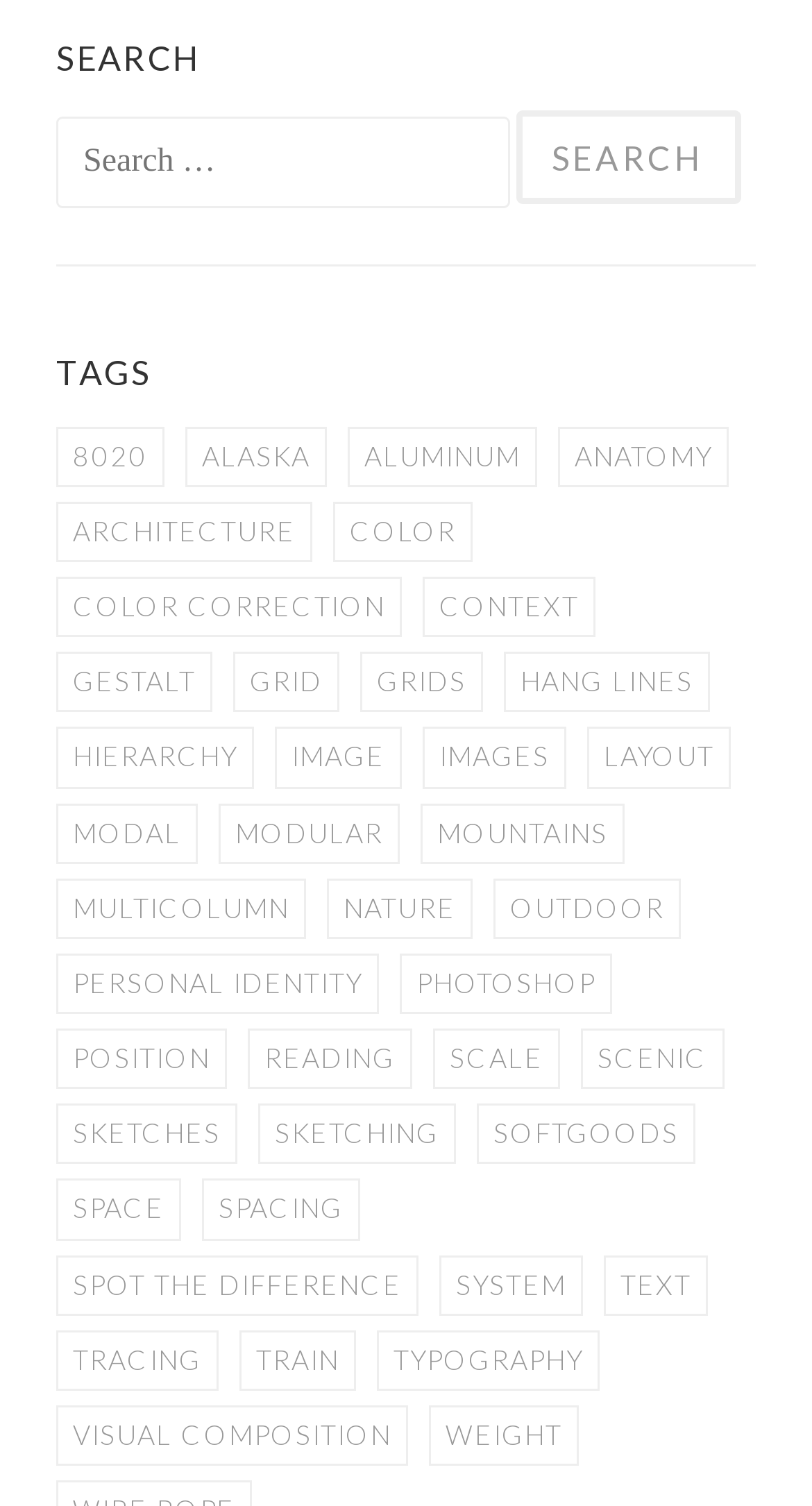How many tags are listed on the webpage?
Refer to the image and answer the question using a single word or phrase.

35